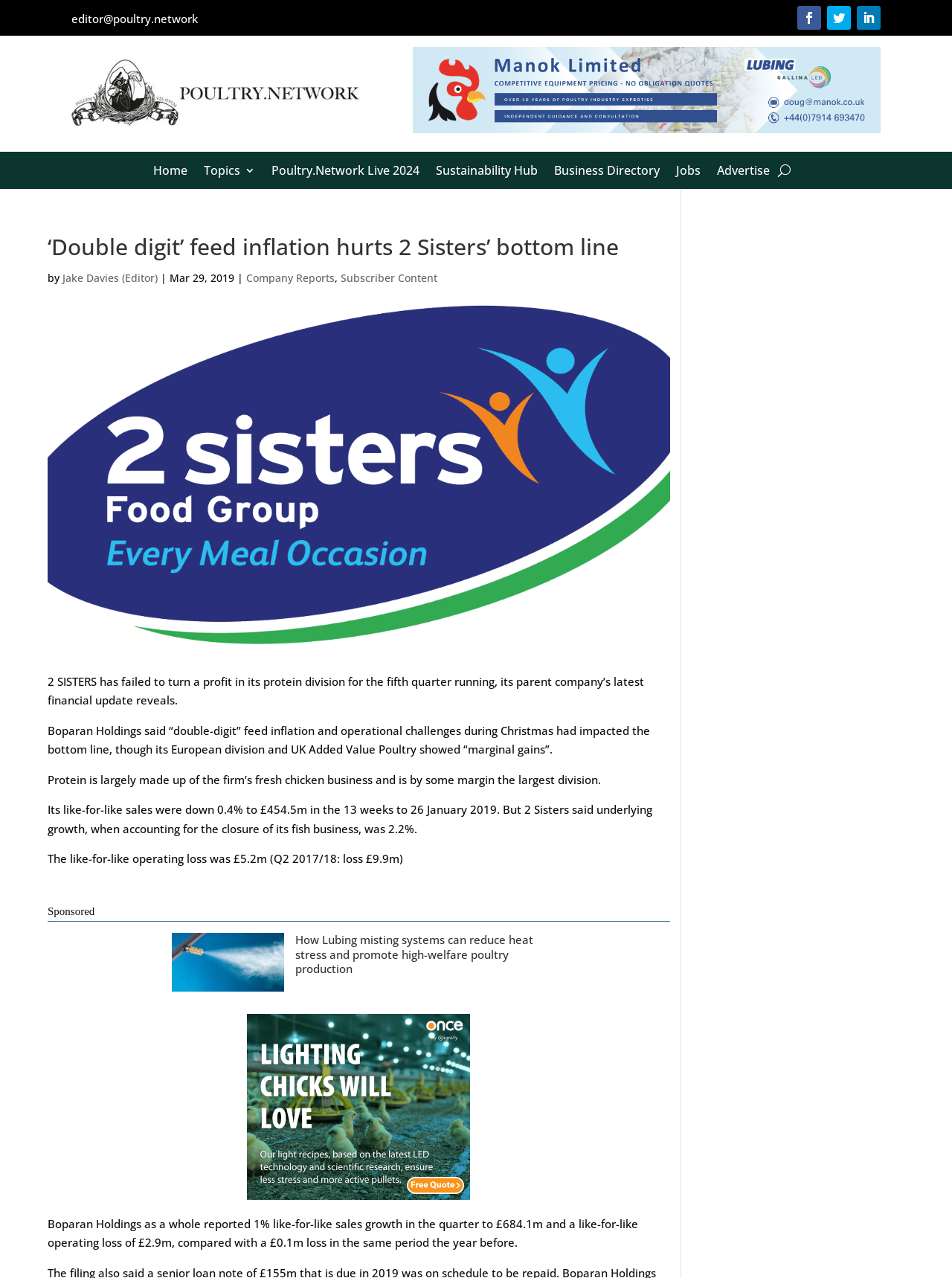Kindly determine the bounding box coordinates for the area that needs to be clicked to execute this instruction: "Click the 'Home' link".

[0.161, 0.129, 0.197, 0.142]